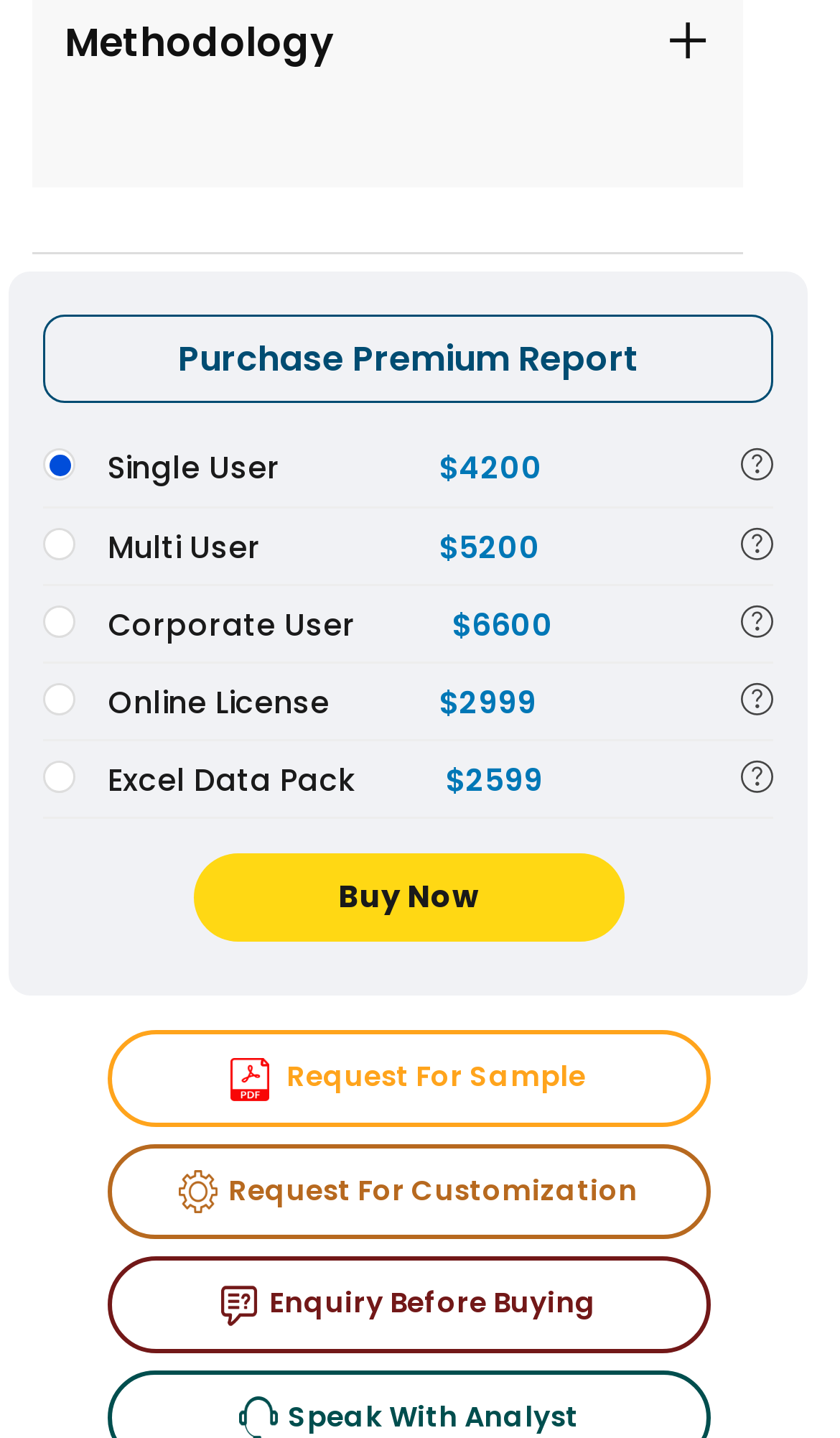Find the bounding box coordinates for the area that should be clicked to accomplish the instruction: "Make an enquiry before buying".

[0.127, 0.874, 0.845, 0.94]